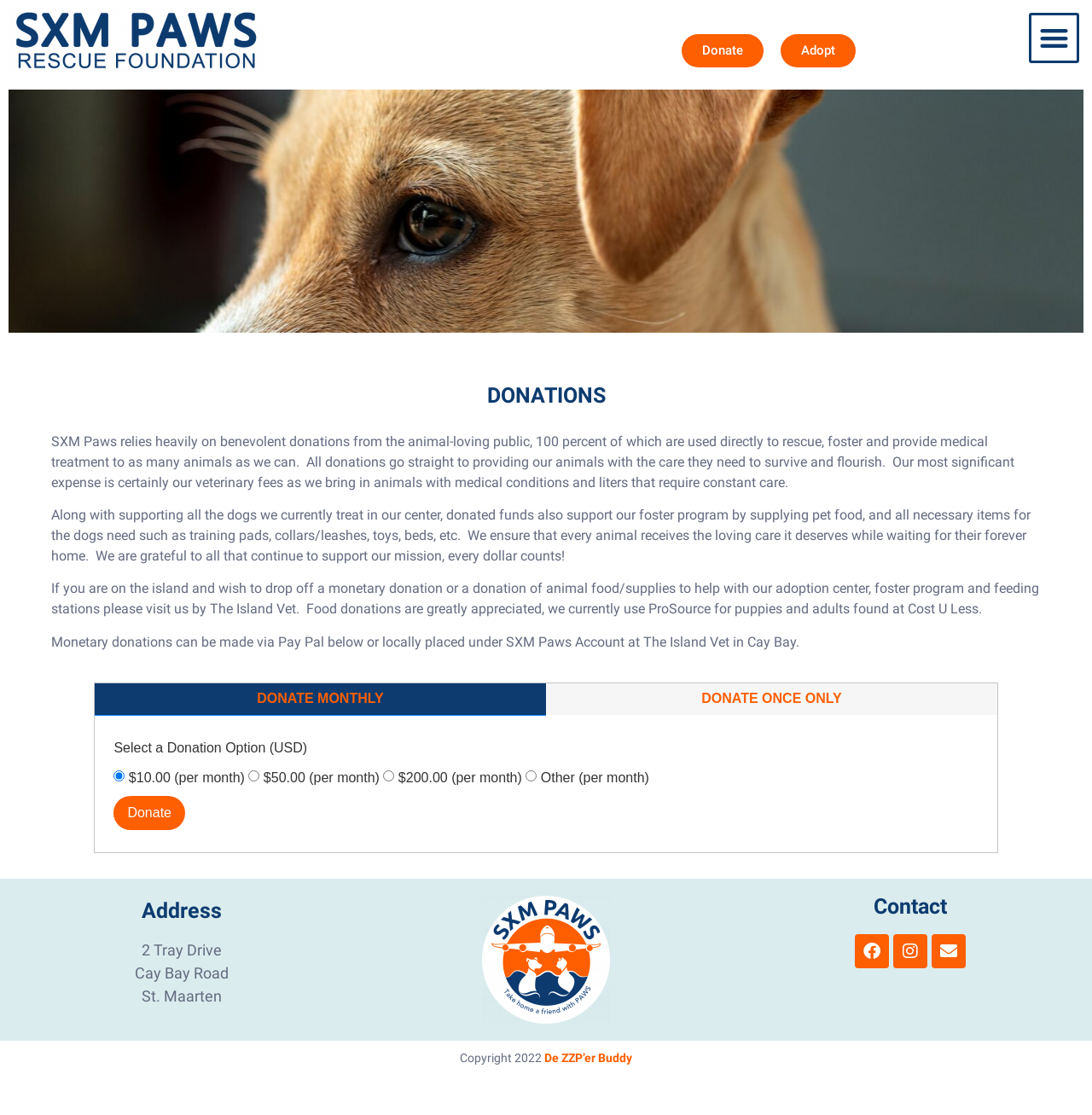Find the bounding box coordinates for the UI element that matches this description: "Contact".

None